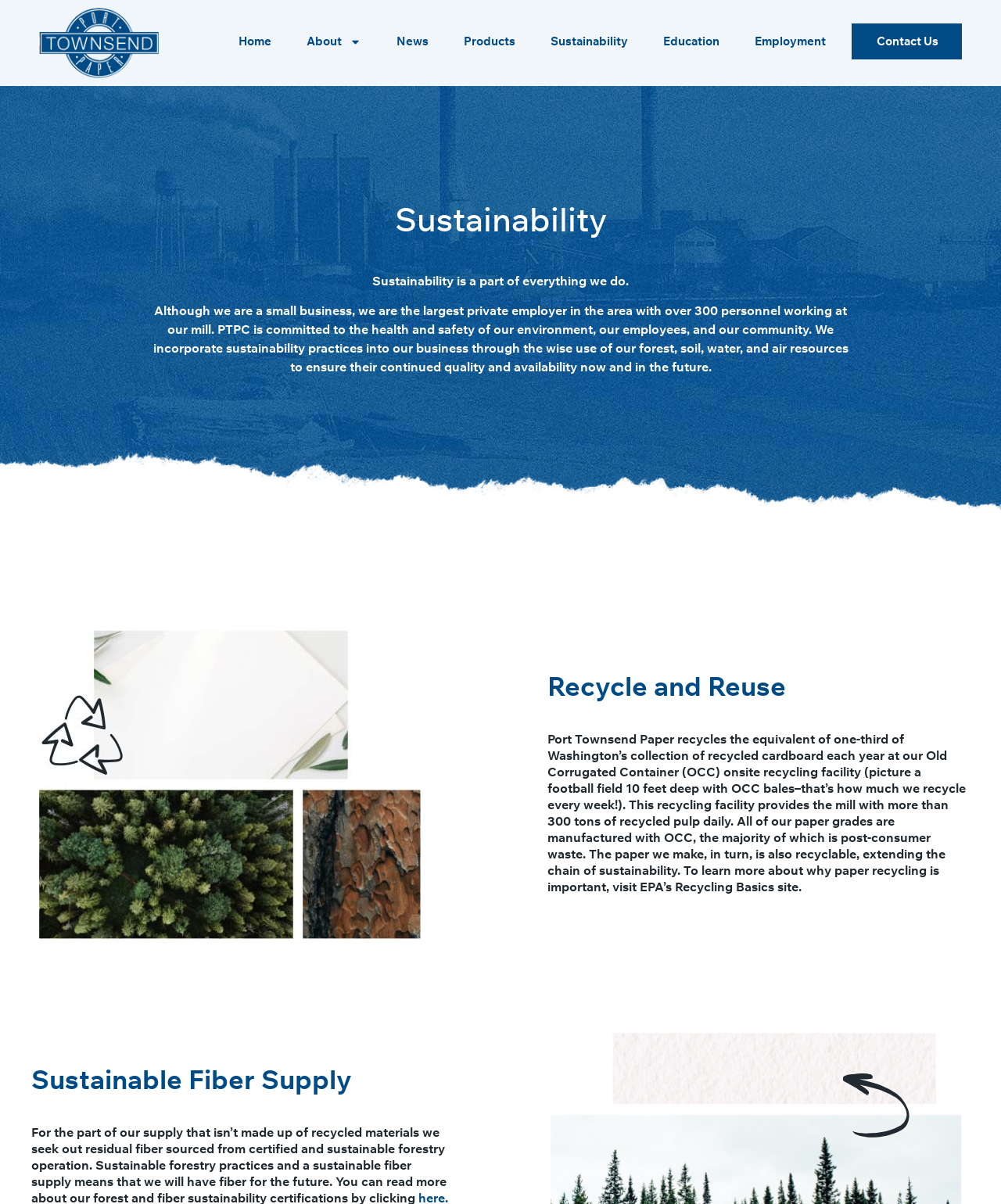Please respond to the question using a single word or phrase:
What percentage of Washington's recycled cardboard does the company recycle?

one-third